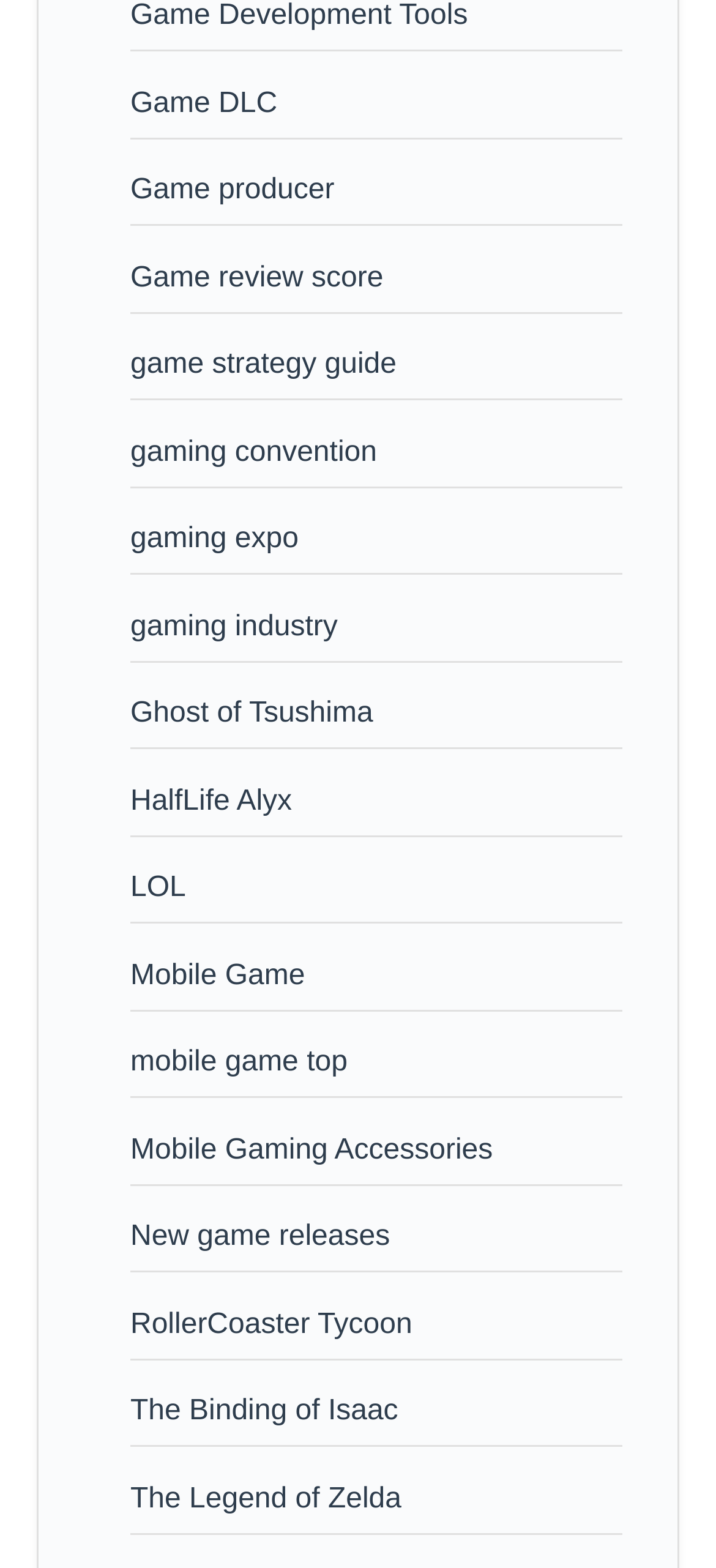Given the element description "LOL" in the screenshot, predict the bounding box coordinates of that UI element.

[0.182, 0.557, 0.26, 0.577]